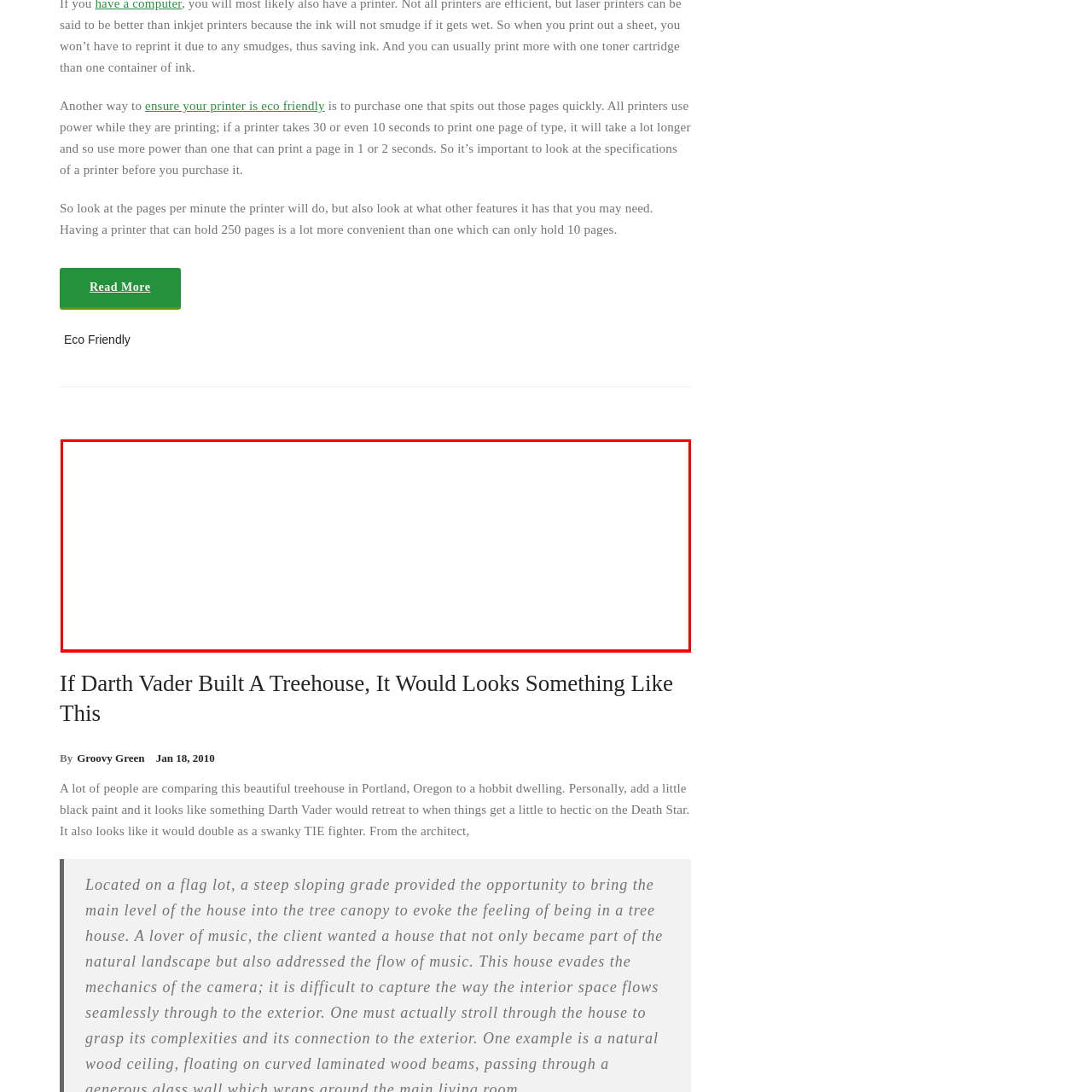Check the section outlined in red, What does the treehouse resemble? Please reply with a single word or phrase.

A TIE fighter